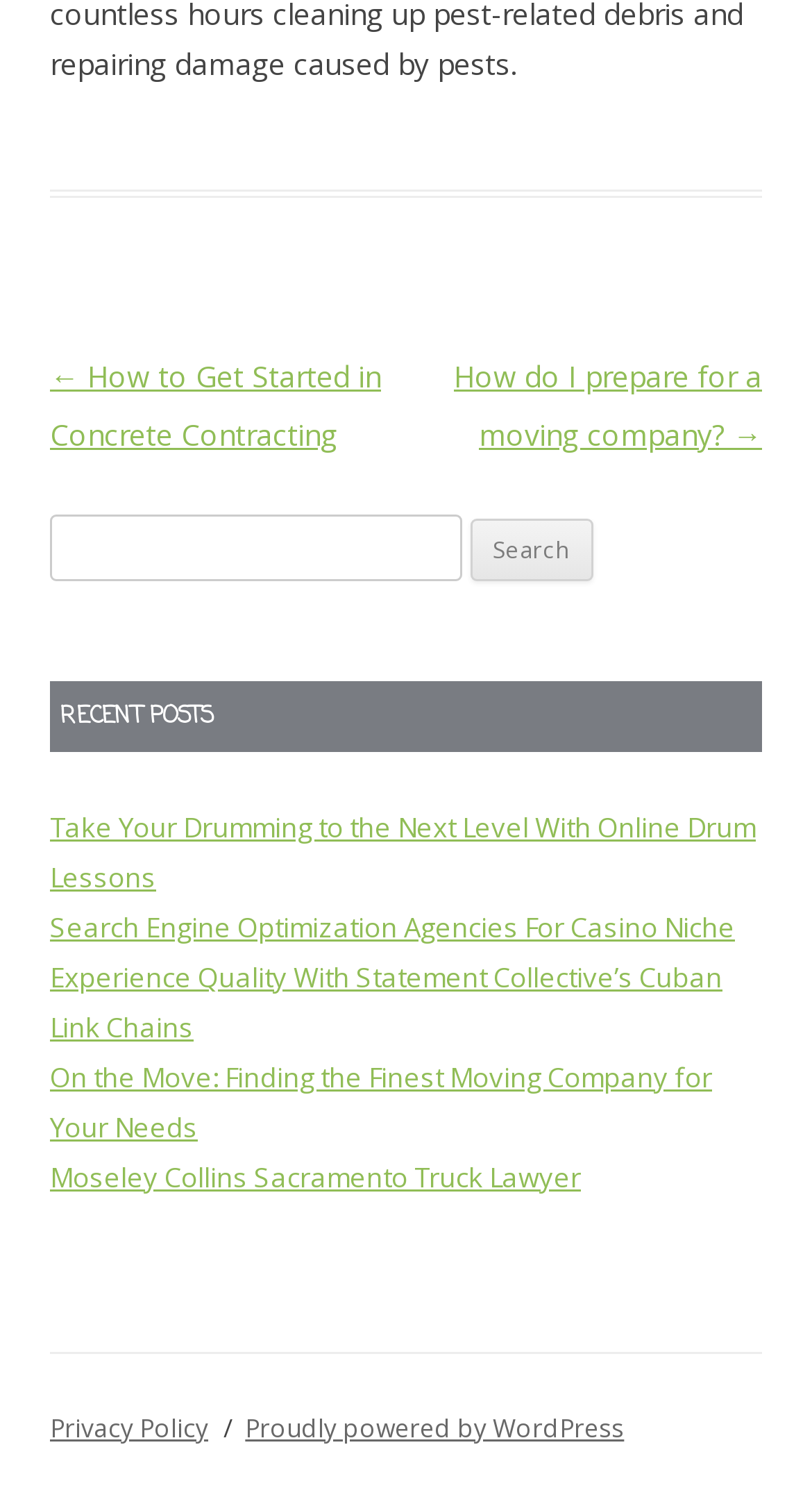Based on the provided description, "Privacy Policy", find the bounding box of the corresponding UI element in the screenshot.

[0.062, 0.938, 0.256, 0.961]